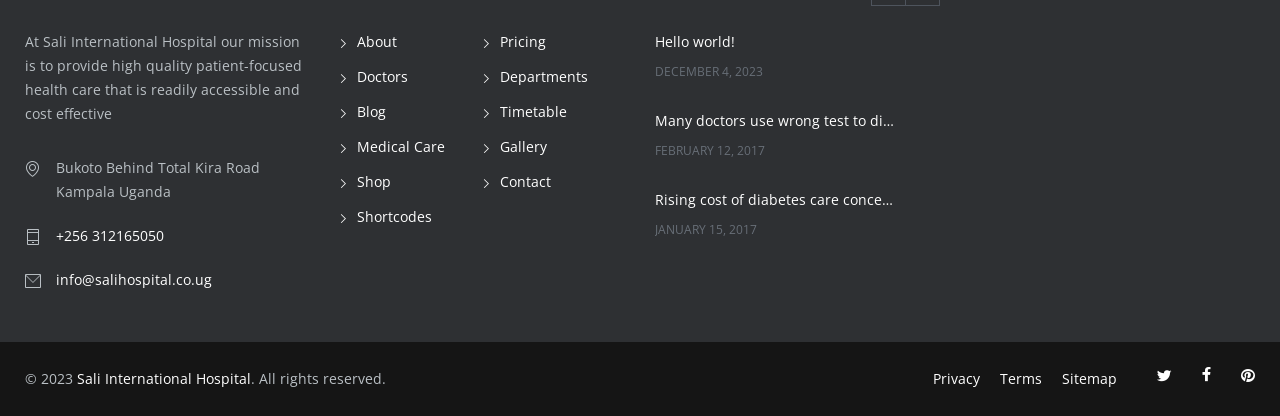Locate the bounding box of the UI element based on this description: "Hello world!". Provide four float numbers between 0 and 1 as [left, top, right, bottom].

[0.512, 0.071, 0.701, 0.129]